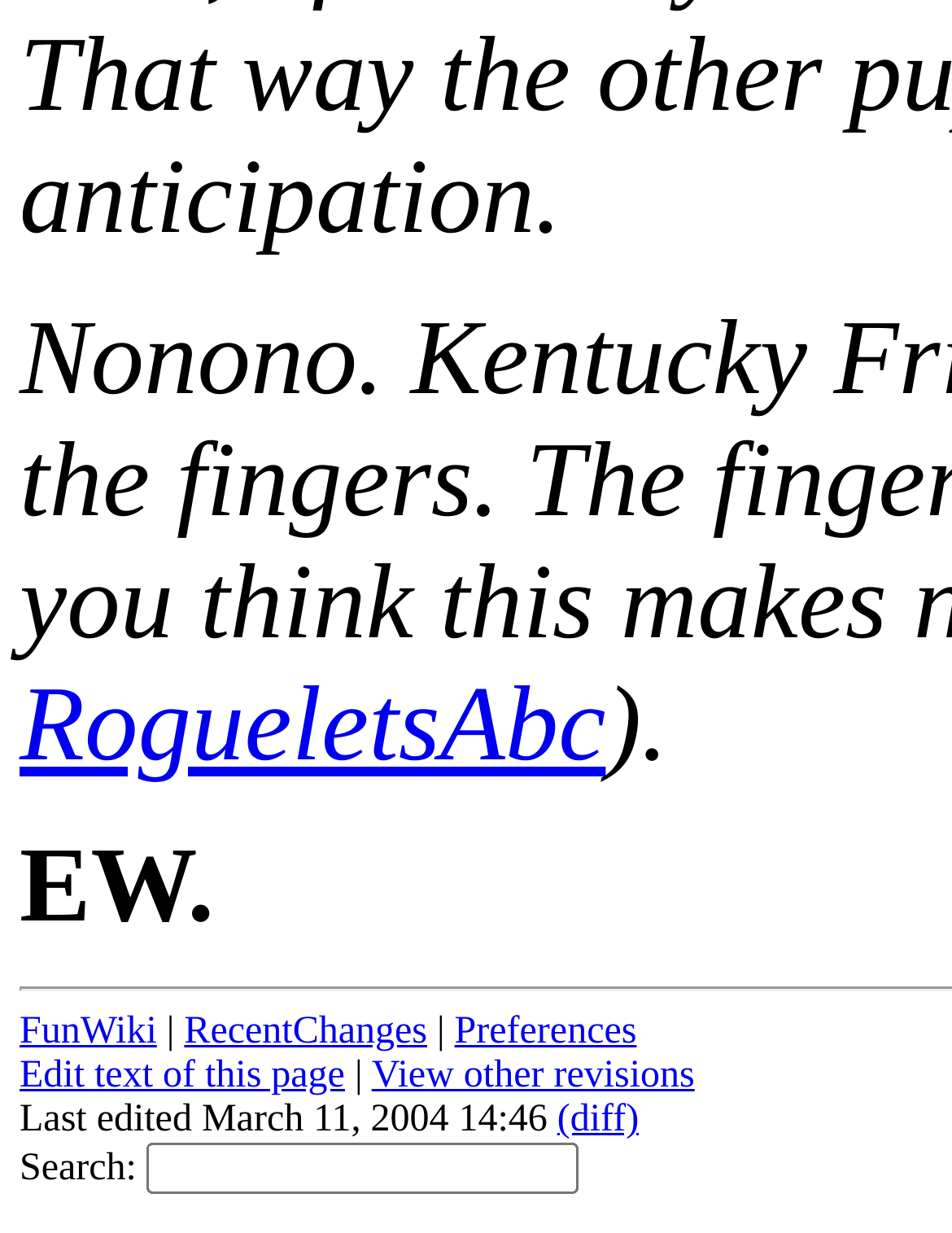Predict the bounding box of the UI element based on the description: "View other revisions". The coordinates should be four float numbers between 0 and 1, formatted as [left, top, right, bottom].

[0.39, 0.856, 0.73, 0.89]